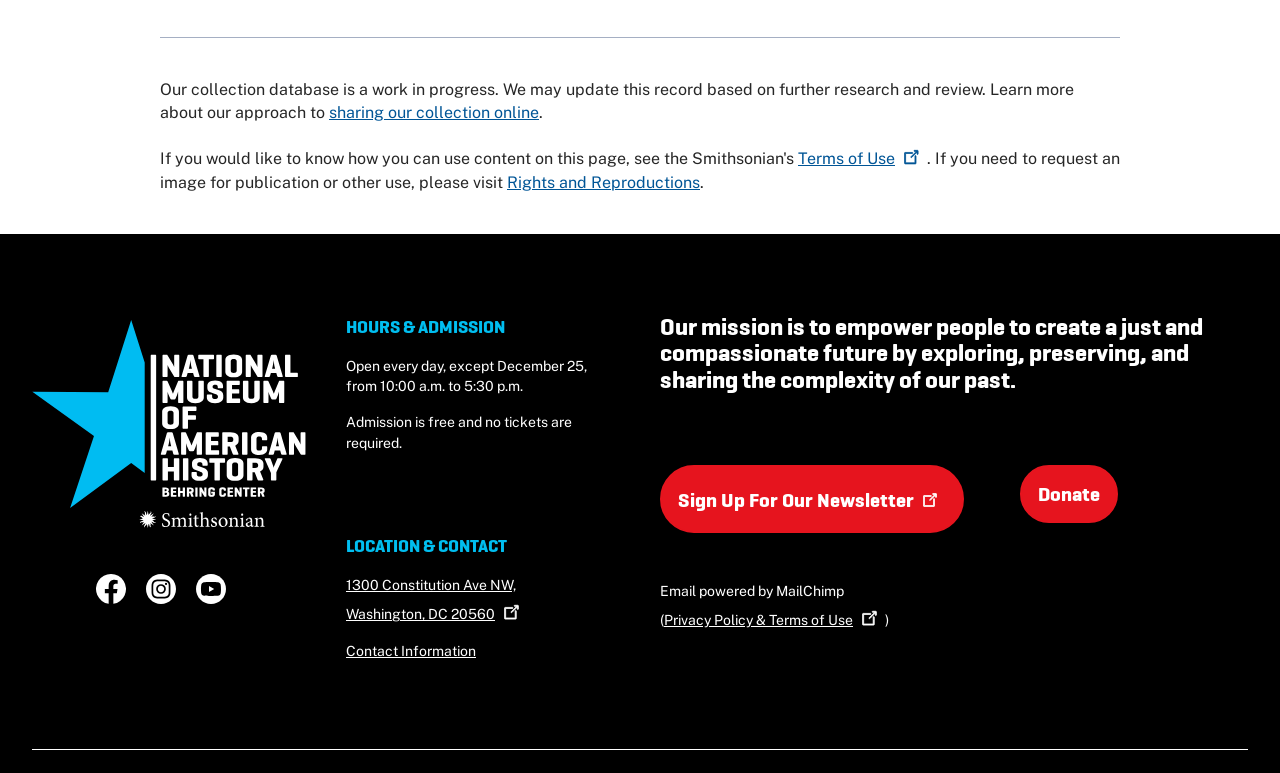What social media platforms can I follow the museum on?
Provide a fully detailed and comprehensive answer to the question.

I found the answer by looking at the links at the bottom of the page, which include 'Facebook (Open in a new tab)', 'Instagram (Open in a new tab)', and 'YouTube (Open in a new tab)'.